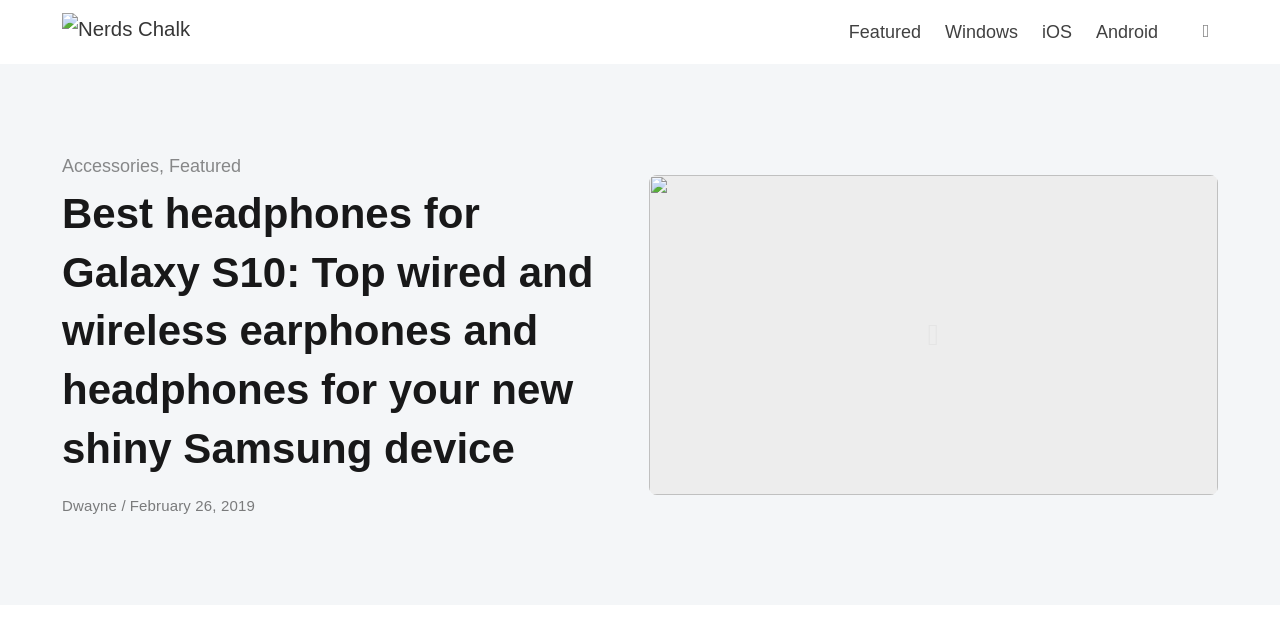Provide a brief response in the form of a single word or phrase:
What is the category of the article?

Accessories